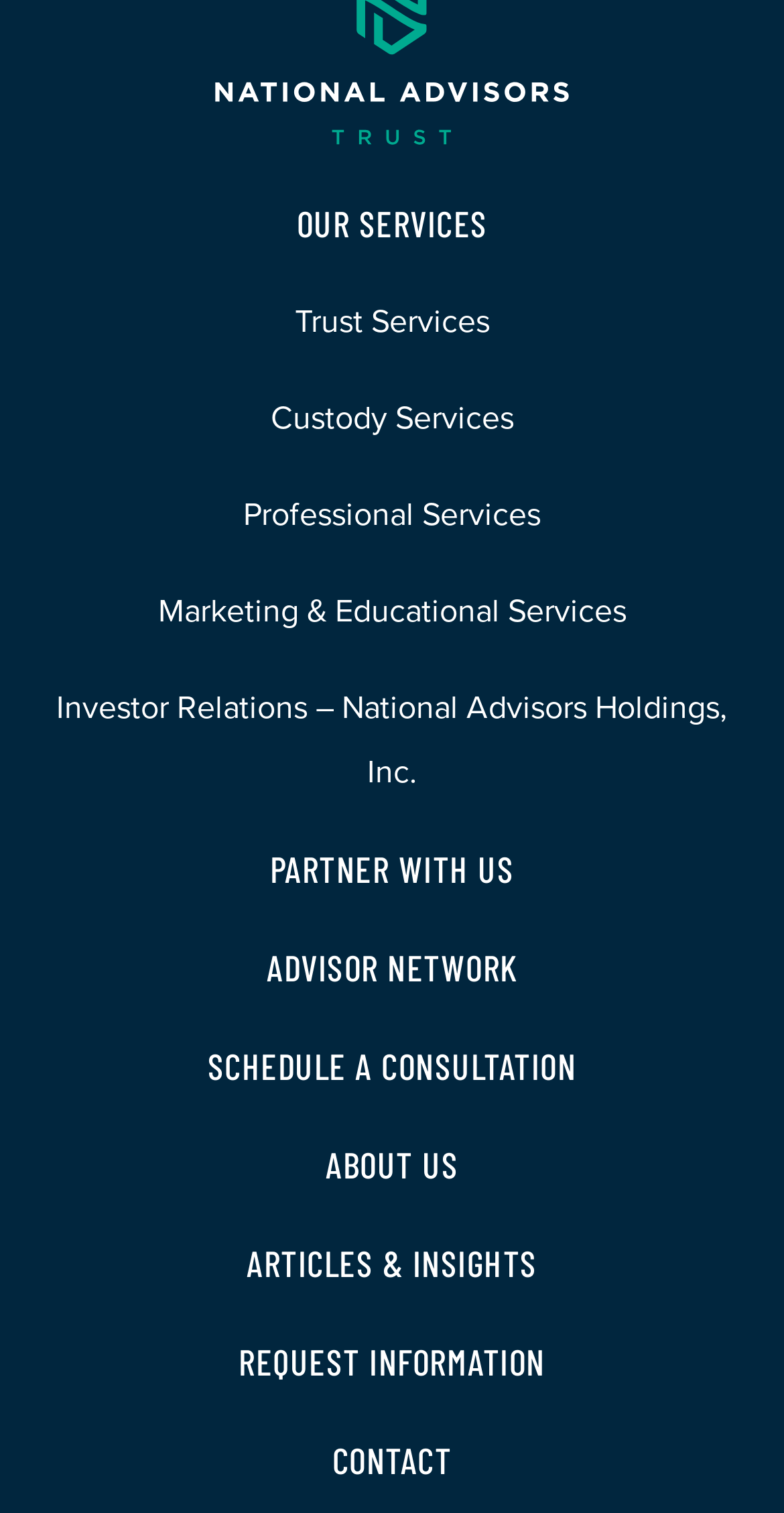Determine the bounding box coordinates for the area you should click to complete the following instruction: "Search for a topic".

None